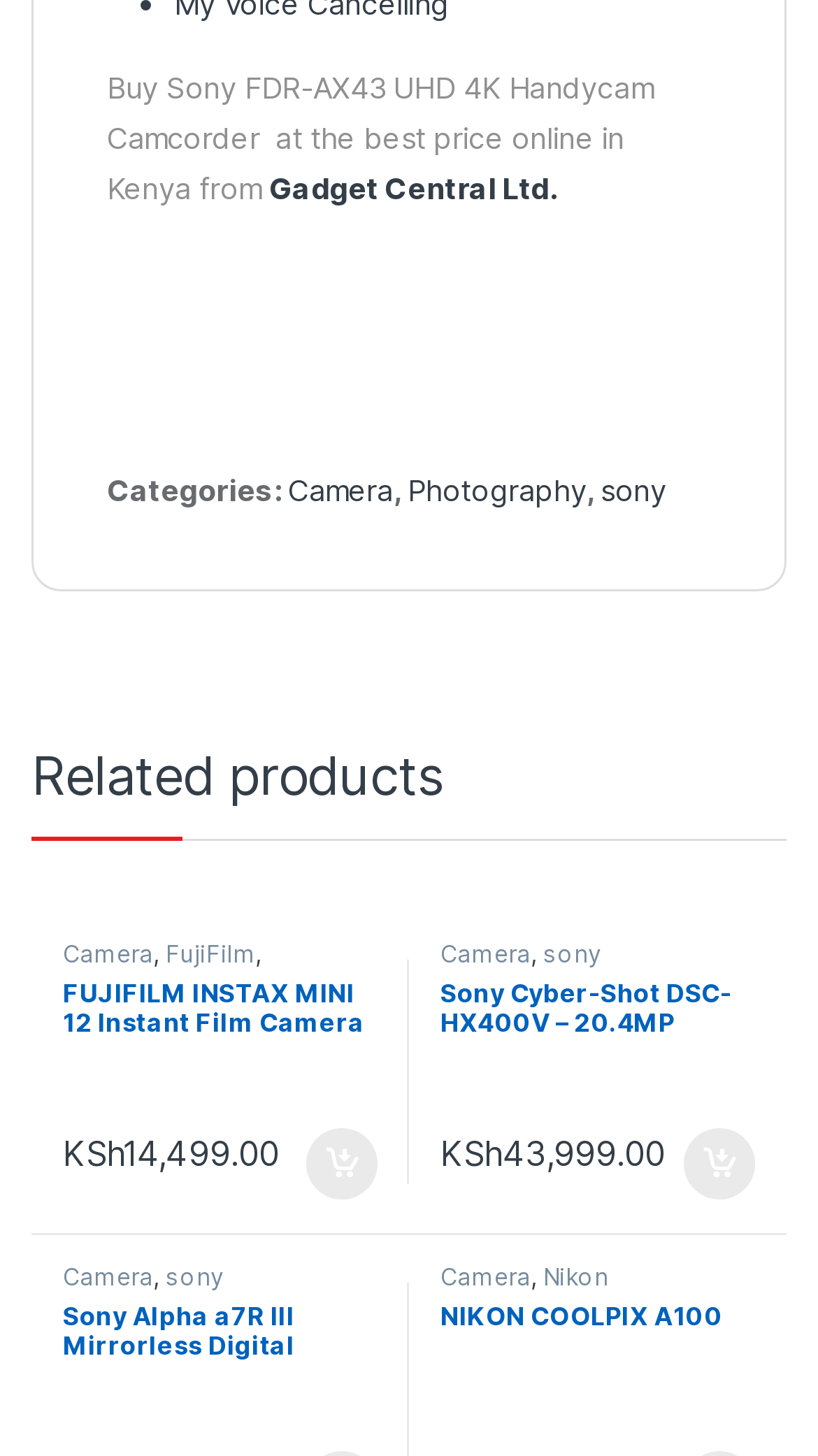Using the format (top-left x, top-left y, bottom-right x, bottom-right y), and given the element description, identify the bounding box coordinates within the screenshot: NIKON COOLPIX A100

[0.538, 0.894, 0.923, 0.98]